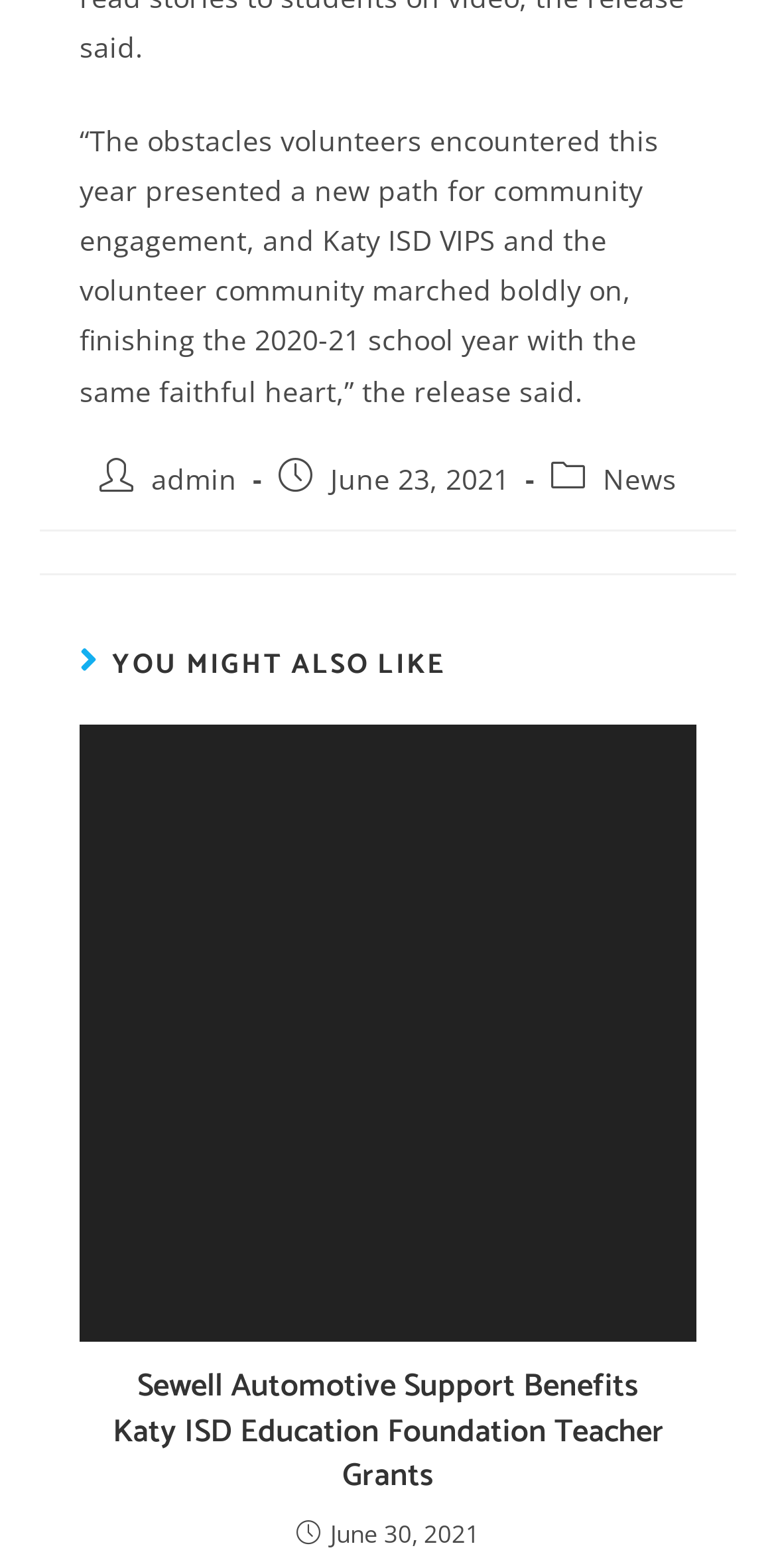Carefully observe the image and respond to the question with a detailed answer:
How many related articles are displayed?

The related articles are displayed in the 'YOU MIGHT ALSO LIKE' section. There is only one article displayed in this section, which is titled 'Sewell Automotive Support Benefits Katy ISD Education Foundation Teacher Grants'.